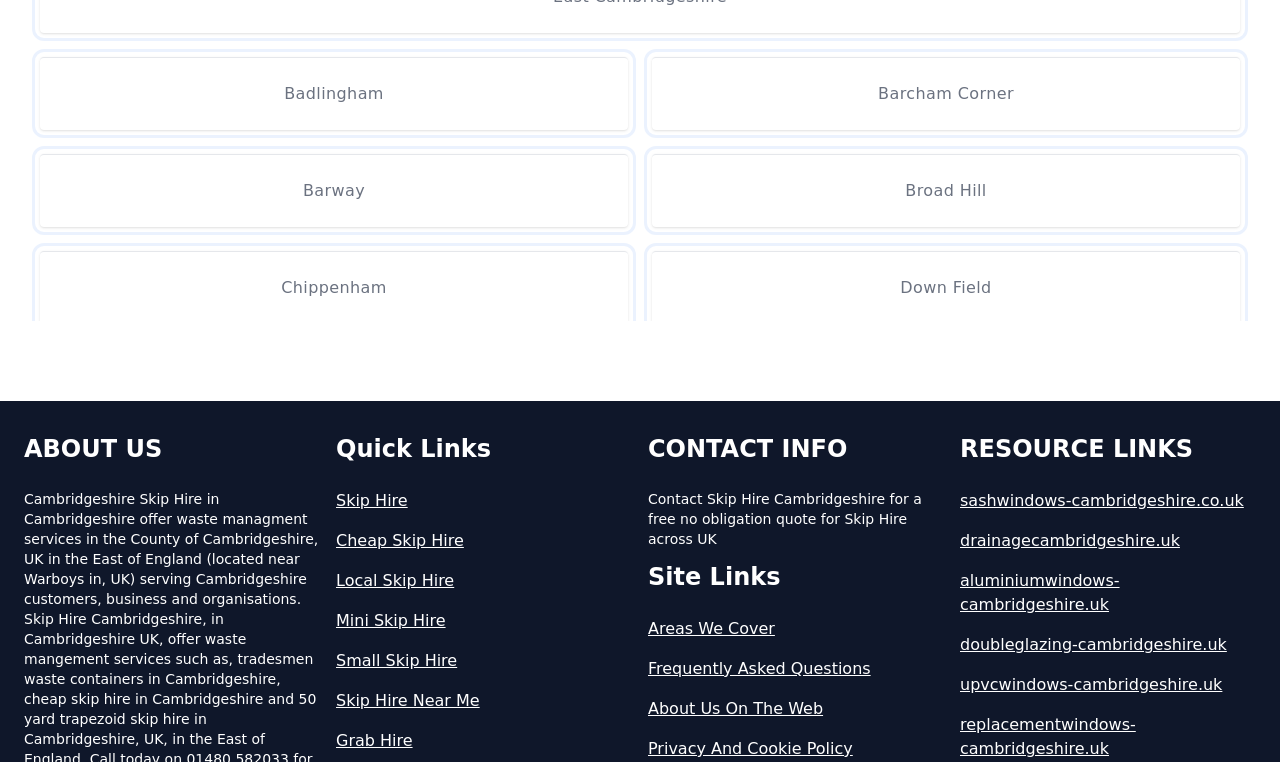Please find the bounding box coordinates for the clickable element needed to perform this instruction: "Click on 'How Much Is A Grab Lorry To Hire In Cambridgeshire'".

[0.056, 0.014, 0.956, 0.098]